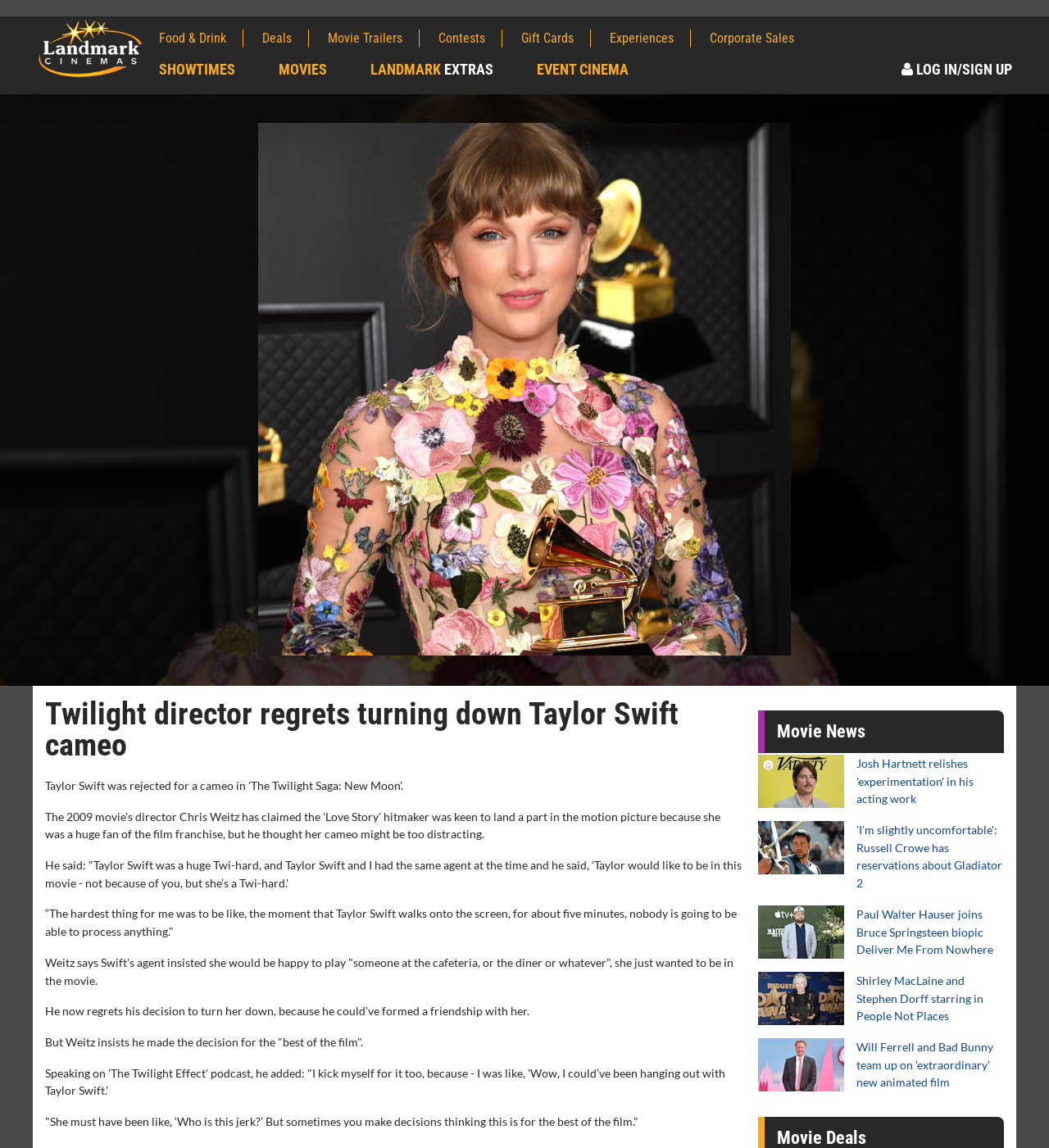Identify the bounding box coordinates for the UI element described as: "Log In/Sign Up". The coordinates should be provided as four floats between 0 and 1: [left, top, right, bottom].

[0.859, 0.053, 0.969, 0.068]